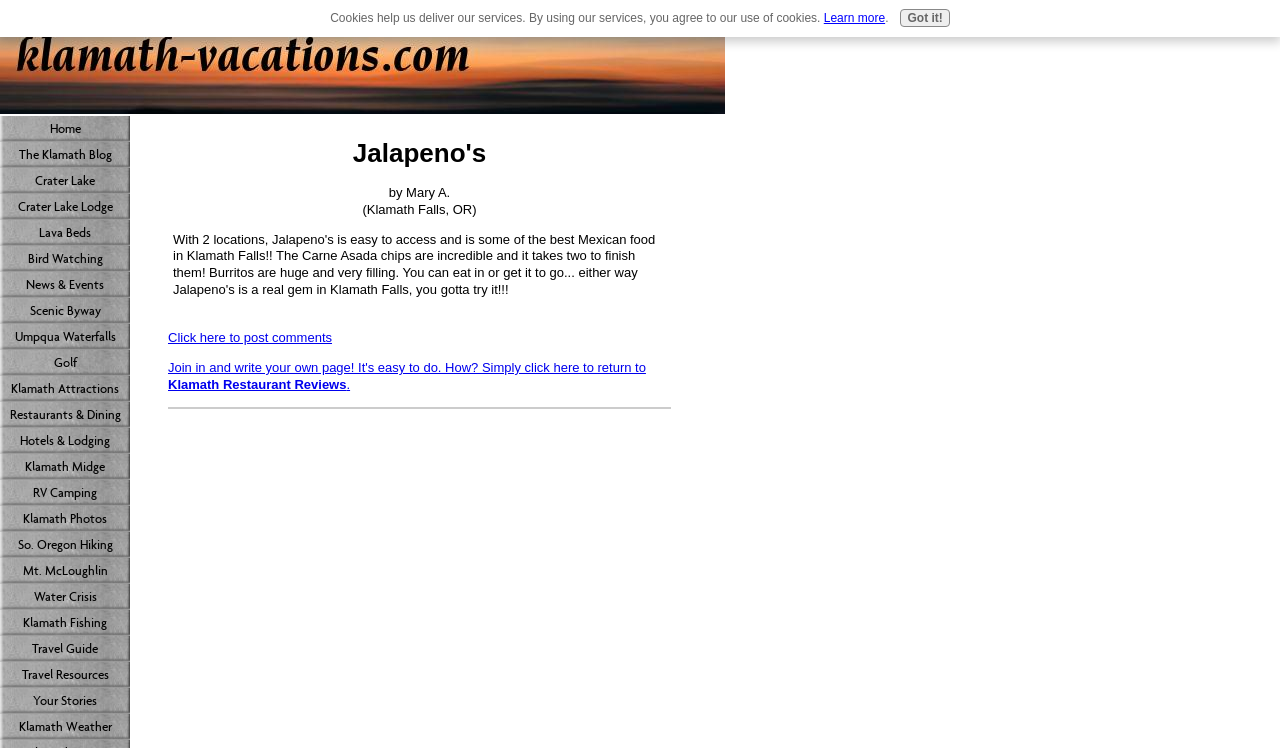Please mark the clickable region by giving the bounding box coordinates needed to complete this instruction: "Click to post comments".

[0.131, 0.441, 0.259, 0.461]